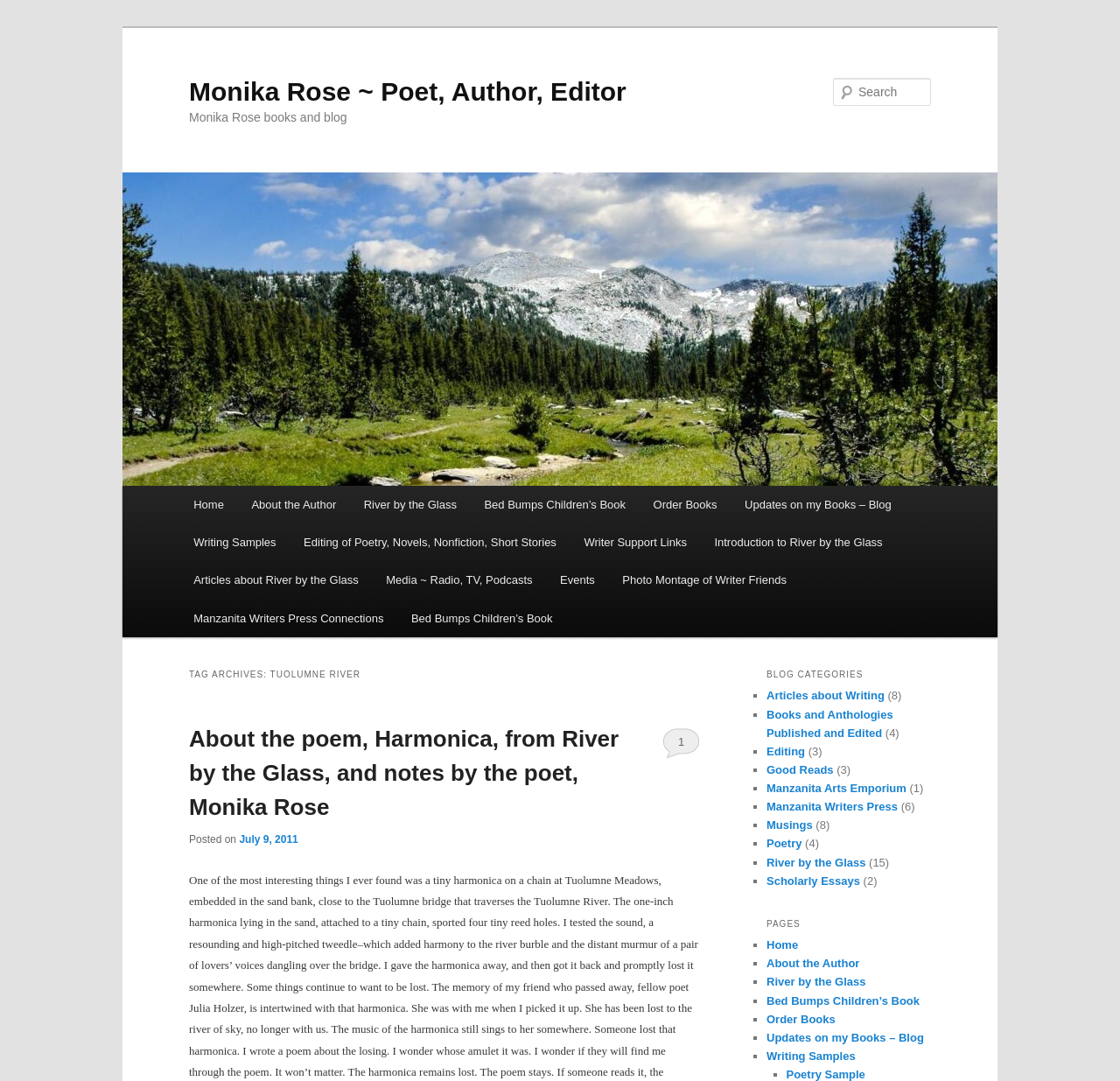Provide a one-word or brief phrase answer to the question:
What is the purpose of the textbox?

Search